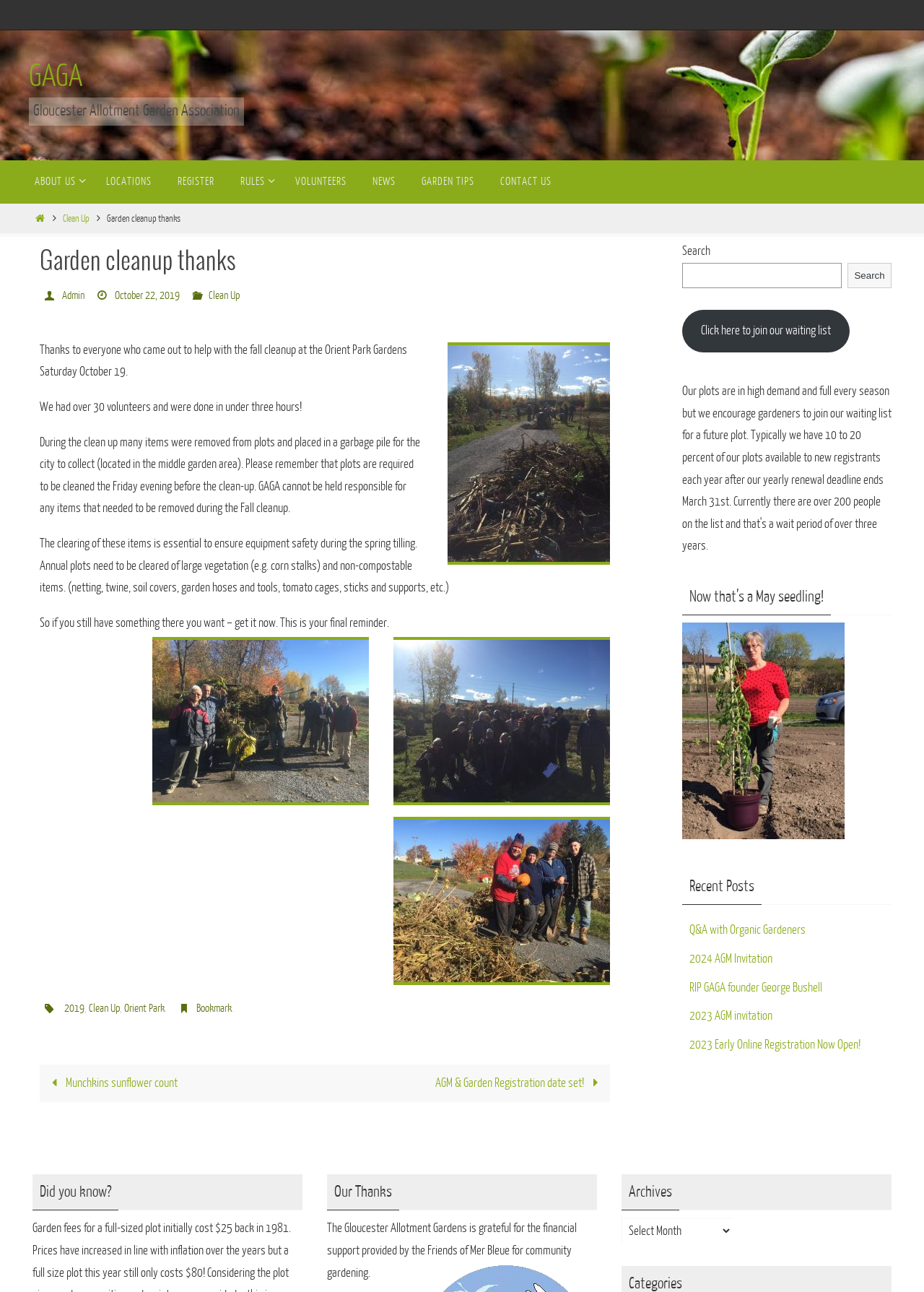Use a single word or phrase to answer the question: 
What is the date of the fall cleanup event?

October 19